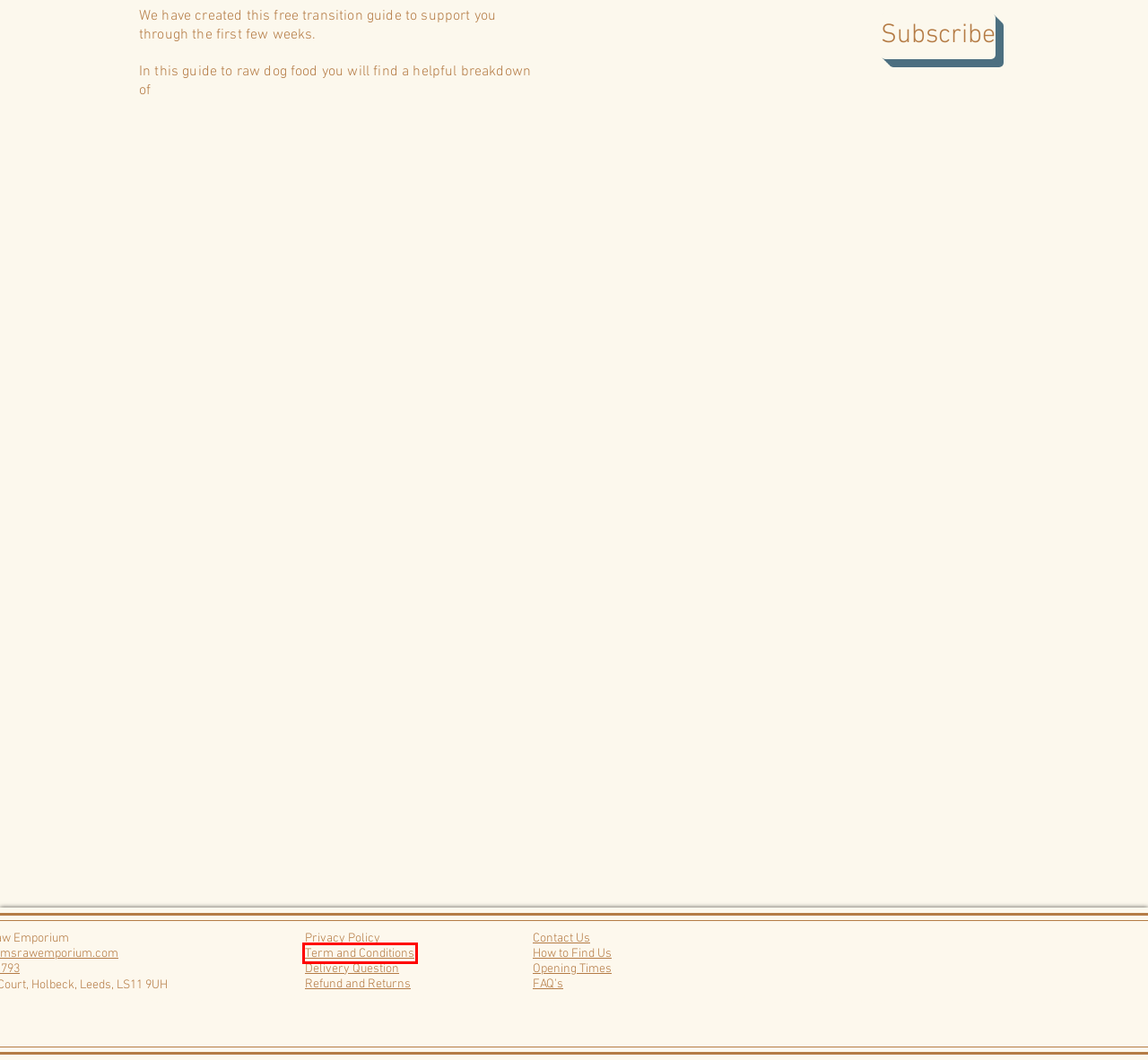You are given a screenshot of a webpage with a red rectangle bounding box around a UI element. Select the webpage description that best matches the new webpage after clicking the element in the bounding box. Here are the candidates:
A. Privacy Policy | Storm's Raw Emporium
B. About Us | Storm's Raw Emporium
C. Dogs | Storm's Raw Emporium
D. Blog | Storm's Raw Emporium
E. Delivery Question | Storm's Raw Emporium
F. FAQ | Storm's Raw Emporium
G. Terms & Conditions | Storm's Raw Emporium
H. Returns and Refund | Storm's Raw Emporium

G